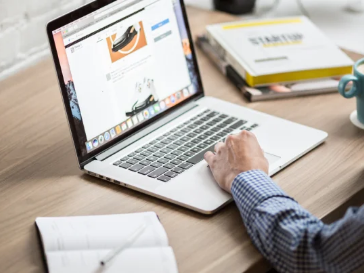Detail all significant aspects of the image you see.

A person is seated at a wooden desk, engaged in work on a sleek laptop. The laptop screen displays an engaging webpage showcasing a shoe, possibly indicating a trend or product in e-commerce. The individual is wearing a blue and white checkered shirt, with their right hand poised over the keyboard, suggesting active participation in an online task. Nearby, a stylish teal mug sits alongside a stack of books labeled "STARTUP," hinting at themes of entrepreneurship or digital business strategies. The scene conveys a modern workspace, emphasizing themes of technology, online commerce, and productivity.